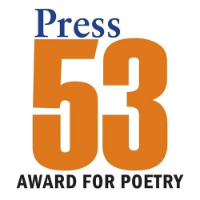Offer a detailed narrative of what is shown in the image.

The image features the logo for the "Press 53 Award for Poetry," showcasing a bold, modern design. The logo includes the phrase "Press 53" prominently displayed in large, striking orange numbers, signifying the award program's identity. Above it, the word "Award" is presented in blue, complemented by the words "FOR POETRY" in sleek black lettering beneath. This emblem represents a prestigious recognition in the field of poetry, celebrating excellence and creativity. The color contrast and typography reflect a contemporary aesthetic, aiming to appeal to both established and emerging poetic voices.